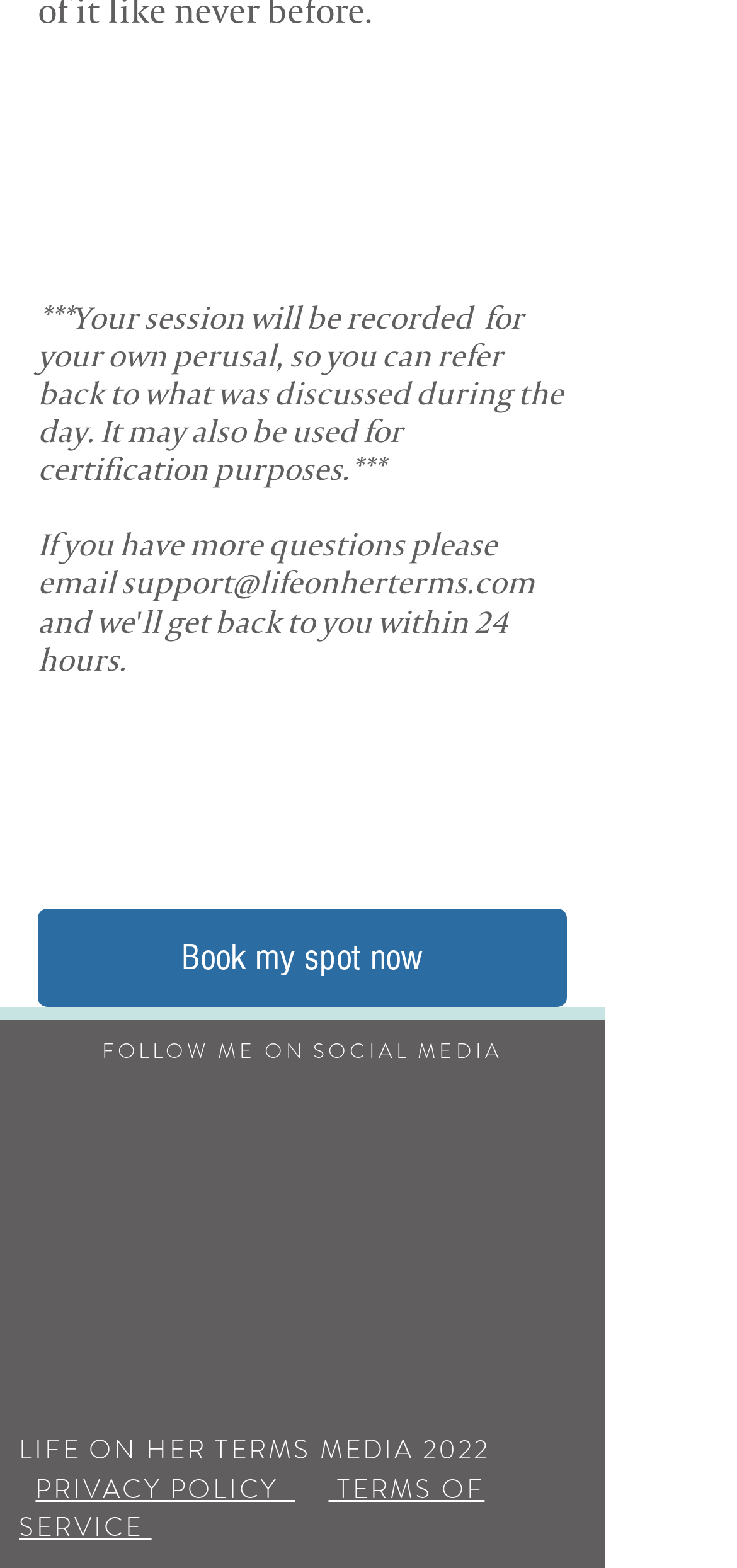Respond to the question with just a single word or phrase: 
What social media platforms are available to follow?

YouTube and Spotify